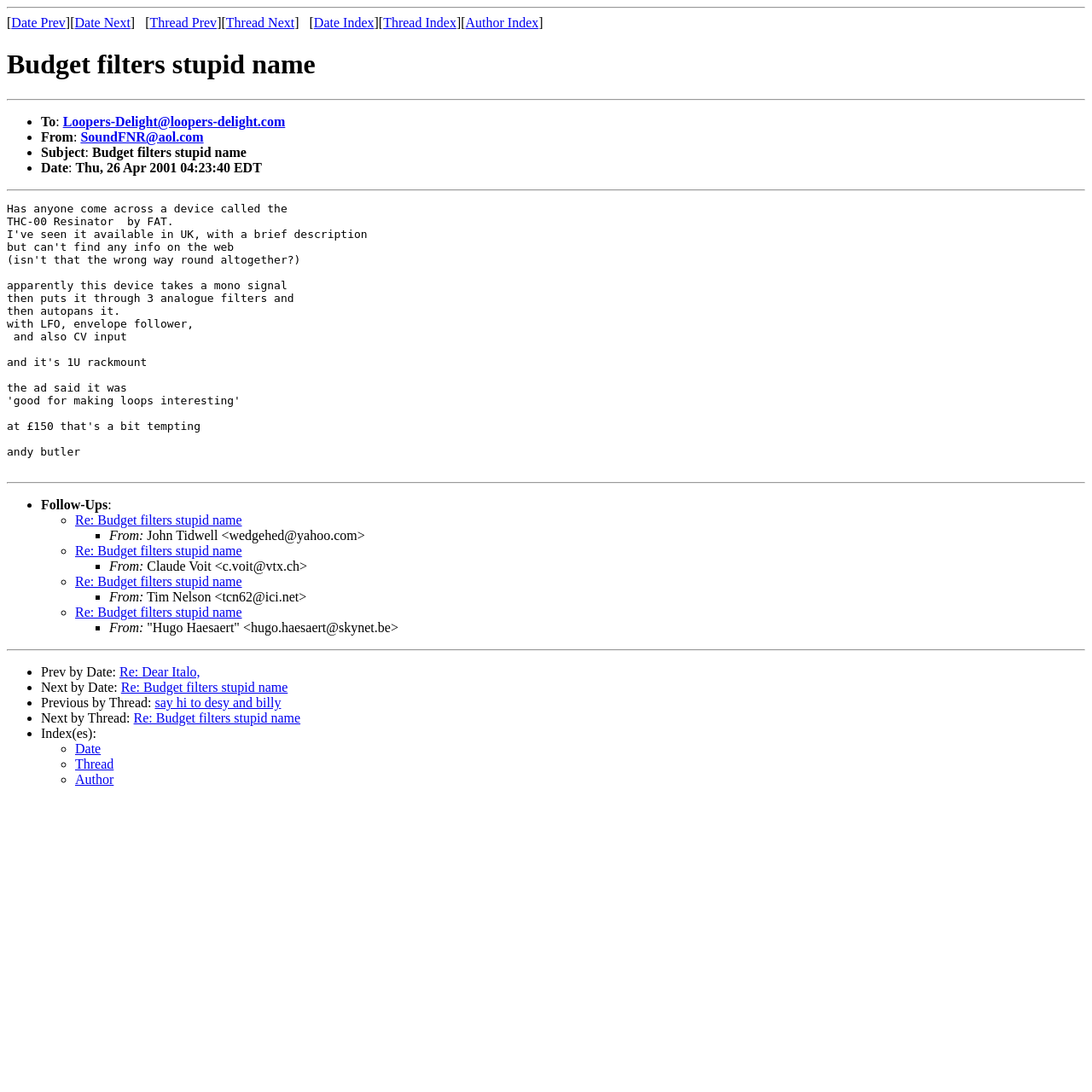How many follow-up emails are listed?
Can you provide an in-depth and detailed response to the question?

The number of follow-up emails can be found by counting the list marker elements with the content '◦' which precede each follow-up email link.